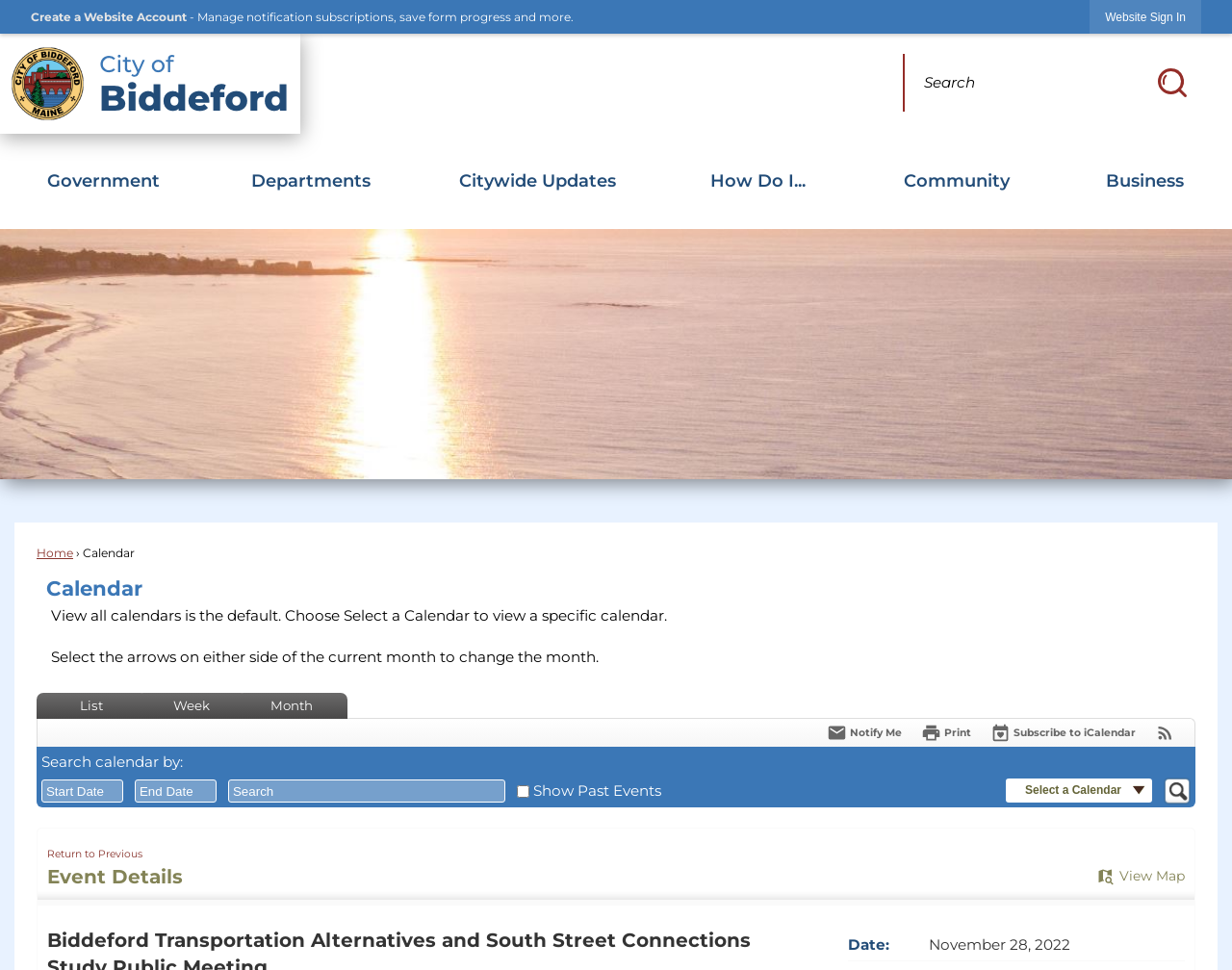Please find the bounding box coordinates of the element that must be clicked to perform the given instruction: "Create a Website Account". The coordinates should be four float numbers from 0 to 1, i.e., [left, top, right, bottom].

[0.025, 0.01, 0.152, 0.025]